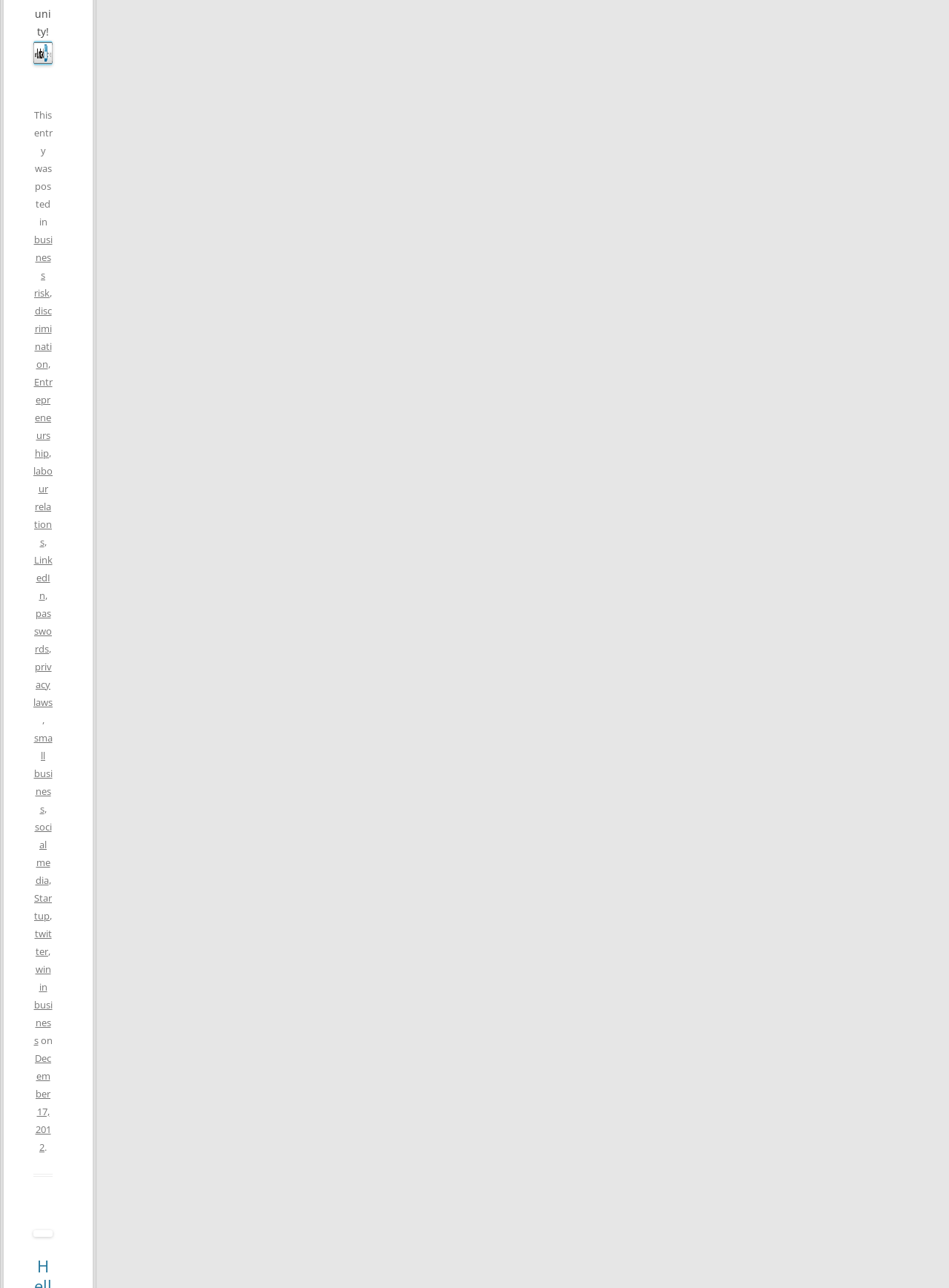Select the bounding box coordinates of the element I need to click to carry out the following instruction: "Go to the page about business risk".

[0.036, 0.181, 0.055, 0.232]